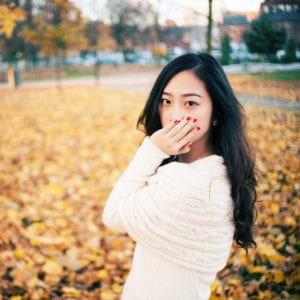Offer an in-depth description of the image shown.

The image features a young woman standing in a vibrant autumn landscape. She has long, dark hair cascading down her shoulders and is wearing a cozy white sweater. The woman is captured mid-pose, playfully covering her mouth with one hand, which adds a sense of intrigue to her expression. Her nails are painted in a bright red color, contrasting beautifully with the warm, golden hues of the fallen leaves surrounding her. The background hints at a park-like setting with trees and possibly distant buildings, evoking a serene yet lively atmosphere characteristic of fall. This moment encapsulates both the beauty of the season and a sense of youthful charm.